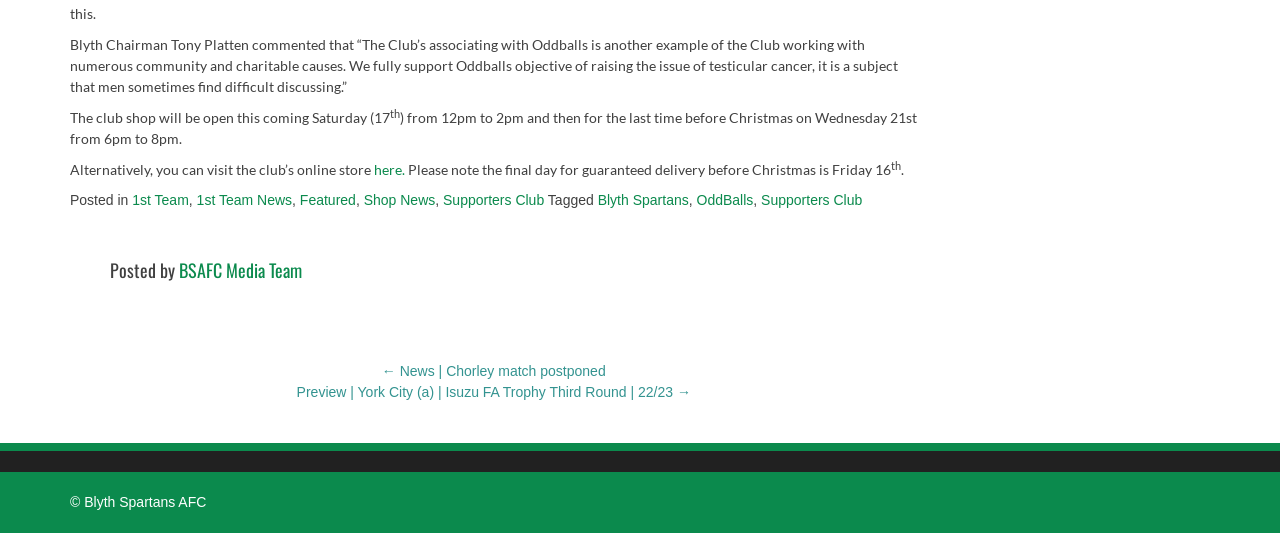Determine the bounding box coordinates for the HTML element described here: "BSAFC Media Team".

[0.14, 0.483, 0.236, 0.532]